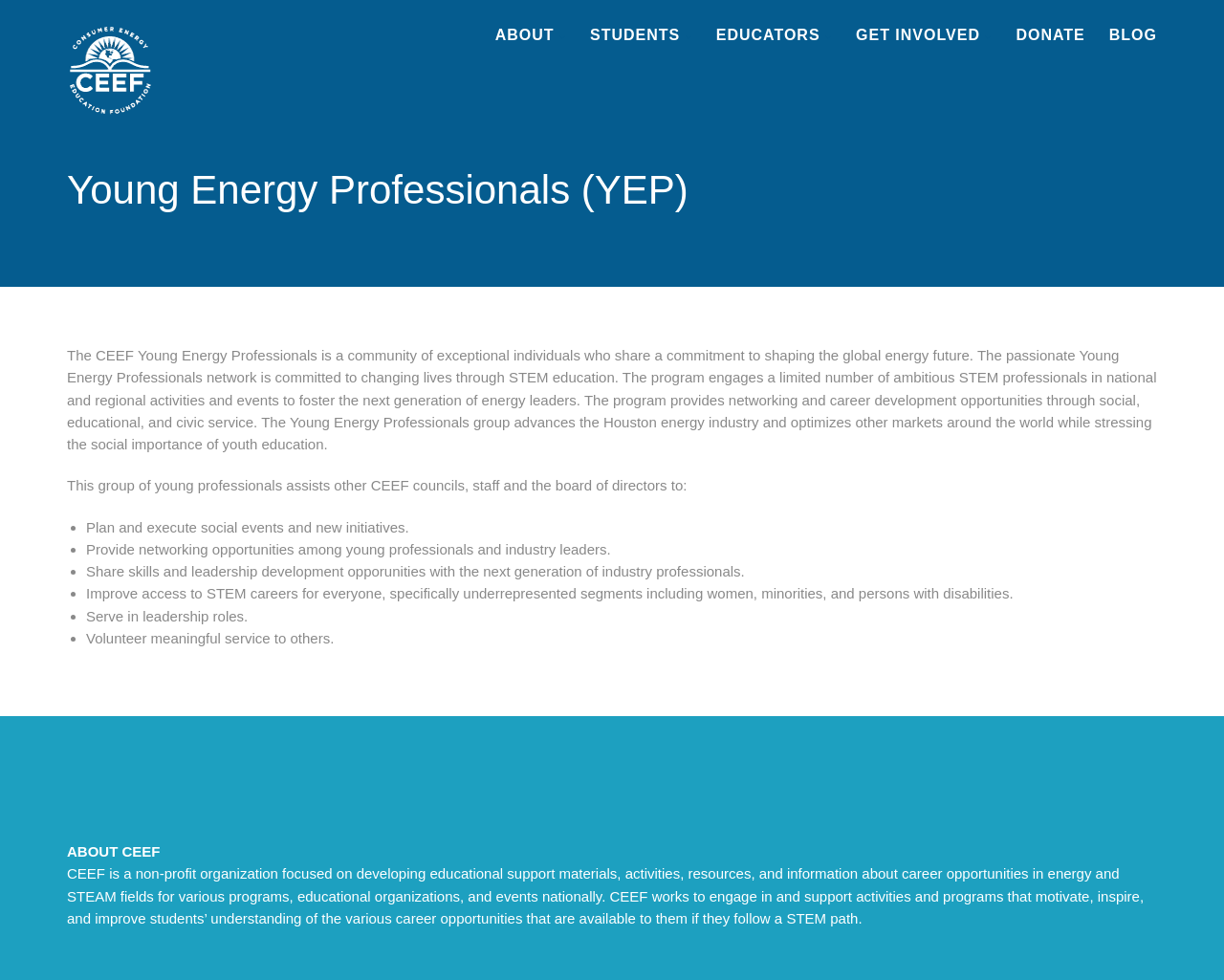Examine the screenshot and answer the question in as much detail as possible: What is one of the goals of the Young Energy Professionals group in terms of STEM careers?

The webpage states that one of the goals of the Young Energy Professionals group is to improve access to STEM careers for everyone, specifically underrepresented segments including women, minorities, and persons with disabilities. This suggests that the group aims to increase opportunities for these groups in STEM fields.